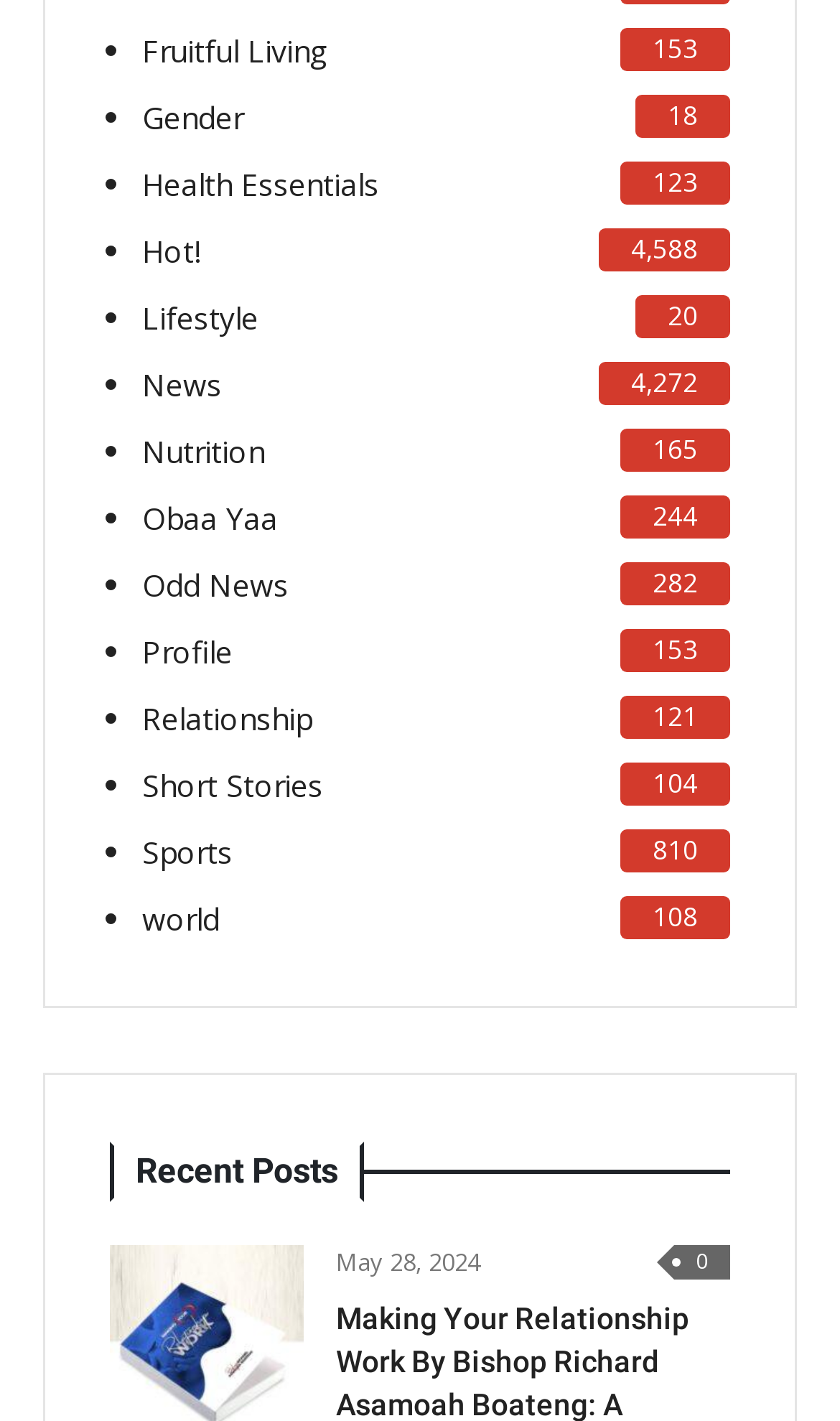What is the date of the recent post?
Please utilize the information in the image to give a detailed response to the question.

I looked at the 'Recent Posts' section and found the date 'May 28, 2024'.